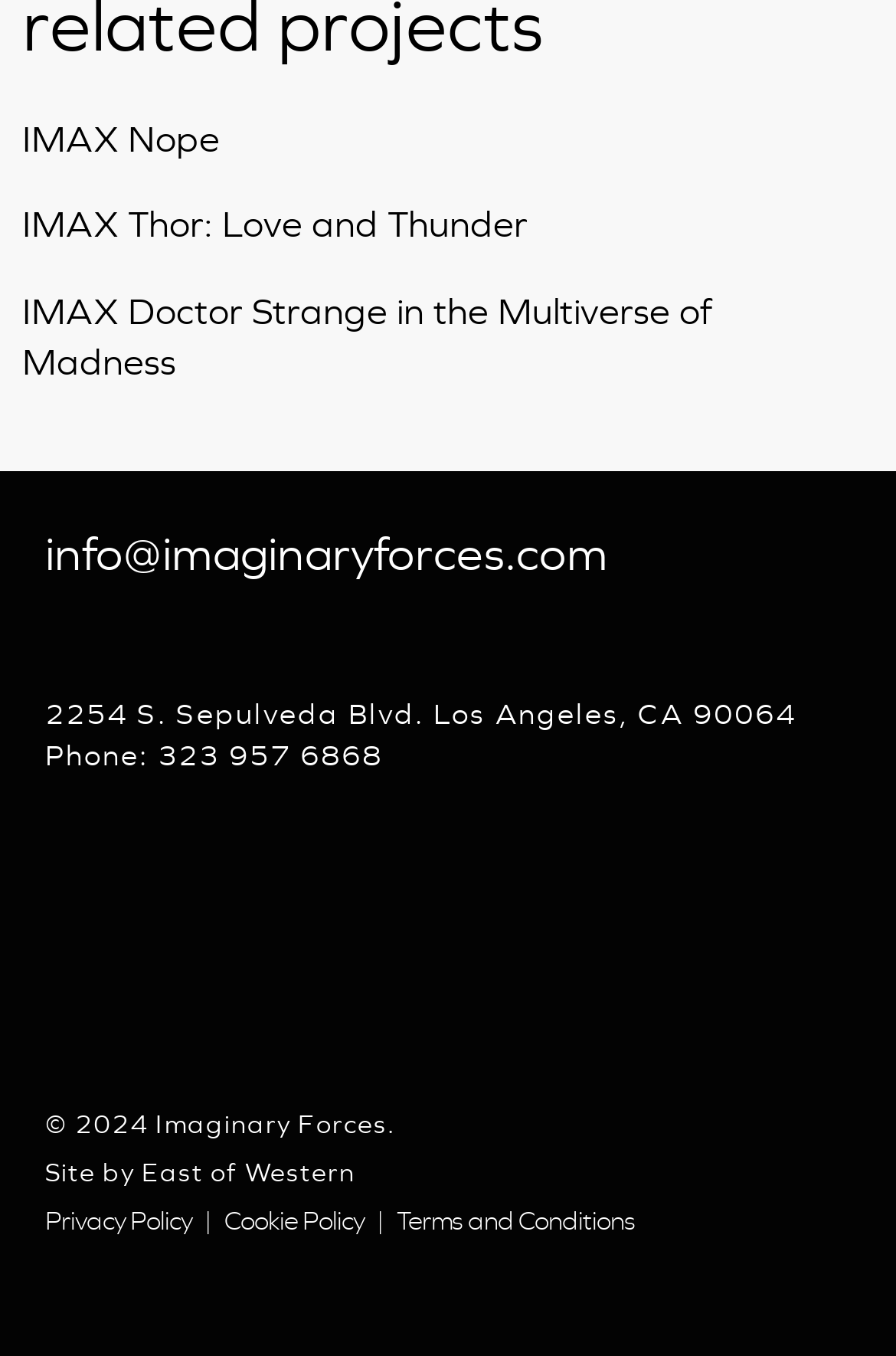Locate the bounding box coordinates of the area to click to fulfill this instruction: "Visit LinkedIn page". The bounding box should be presented as four float numbers between 0 and 1, in the order [left, top, right, bottom].

[0.05, 0.616, 0.204, 0.648]